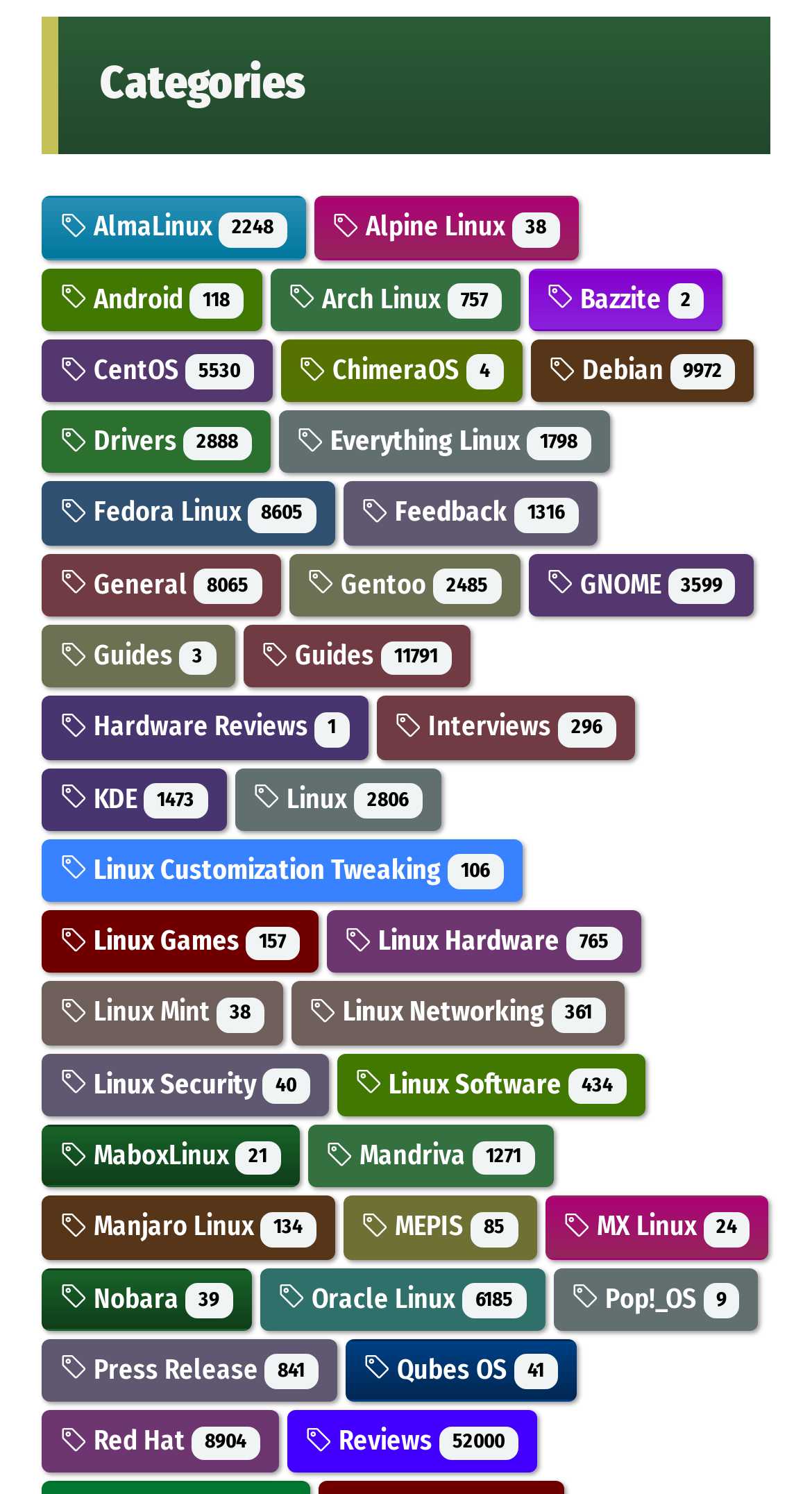Please identify the bounding box coordinates of the element's region that needs to be clicked to fulfill the following instruction: "Browse Android". The bounding box coordinates should consist of four float numbers between 0 and 1, i.e., [left, top, right, bottom].

[0.074, 0.189, 0.299, 0.21]